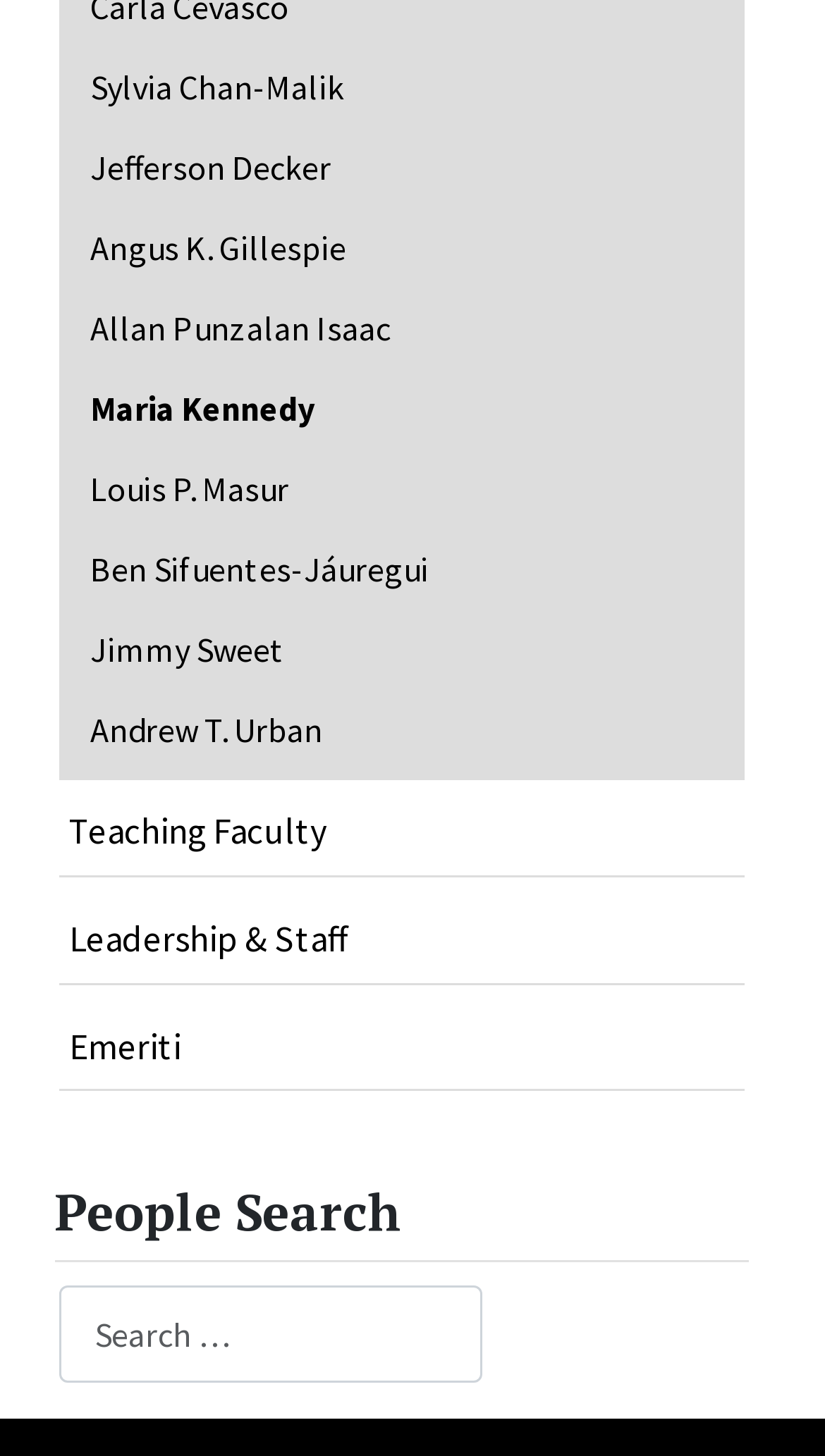Locate the bounding box coordinates of the region to be clicked to comply with the following instruction: "View teaching faculty". The coordinates must be four float numbers between 0 and 1, in the form [left, top, right, bottom].

[0.071, 0.543, 0.904, 0.601]